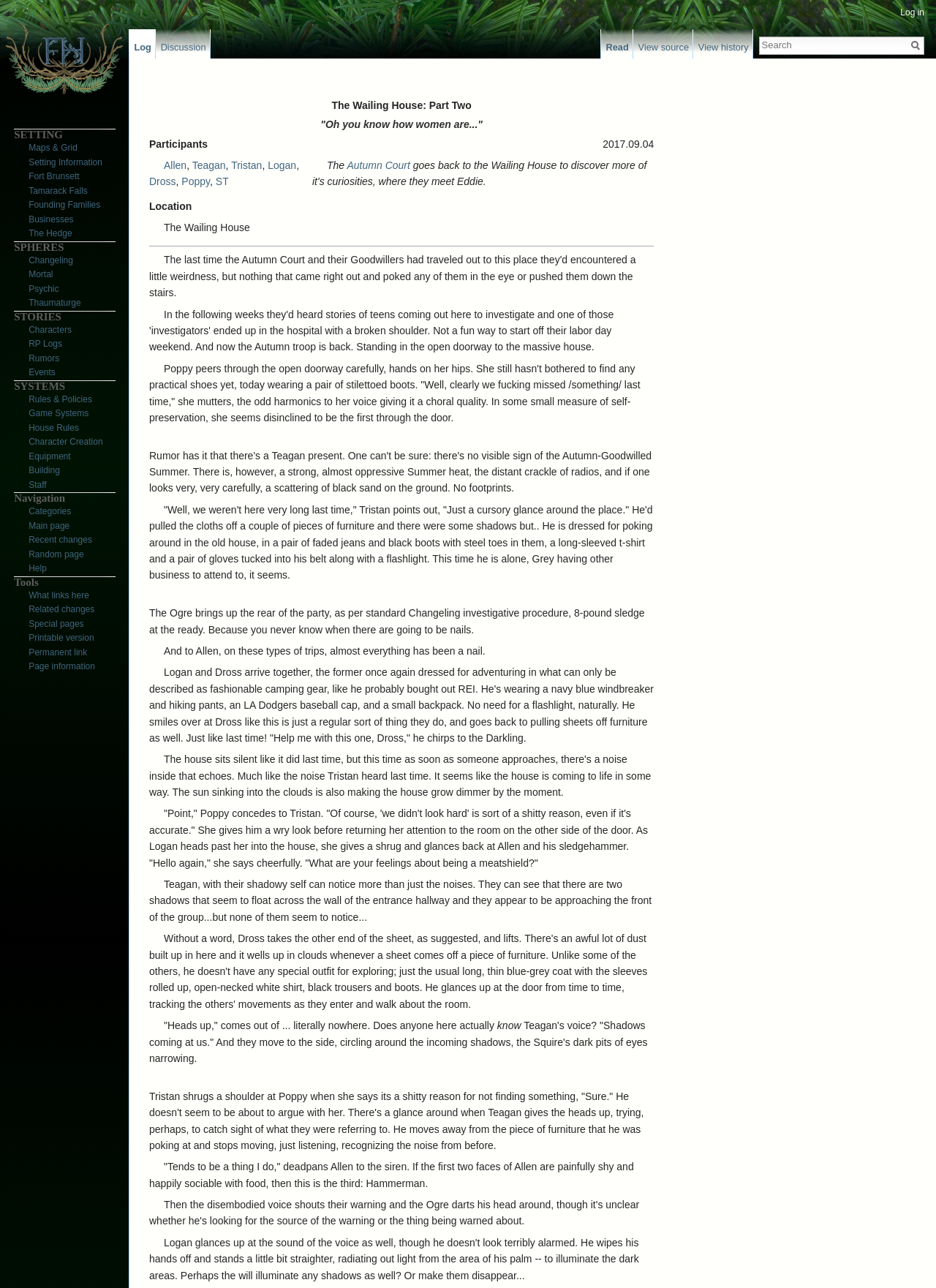Please find the bounding box coordinates (top-left x, top-left y, bottom-right x, bottom-right y) in the screenshot for the UI element described as follows: Setting Information

[0.031, 0.122, 0.109, 0.13]